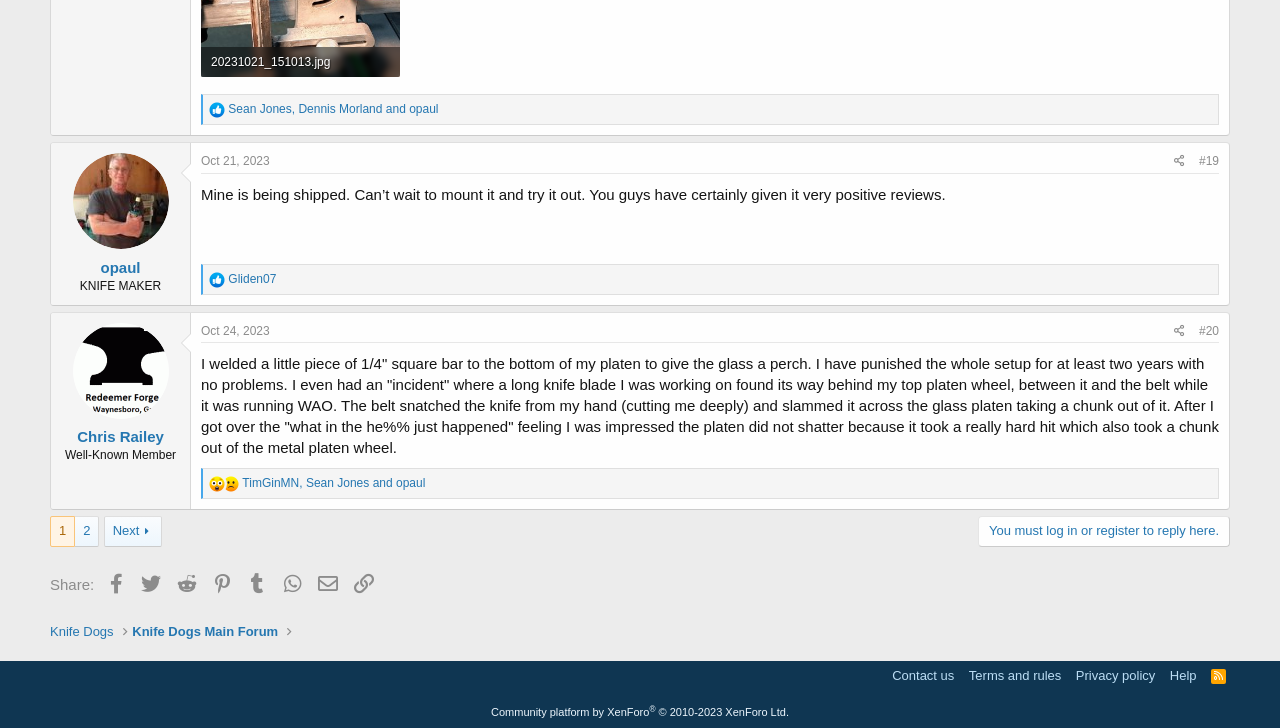How many reactions are there to the first post? Observe the screenshot and provide a one-word or short phrase answer.

13